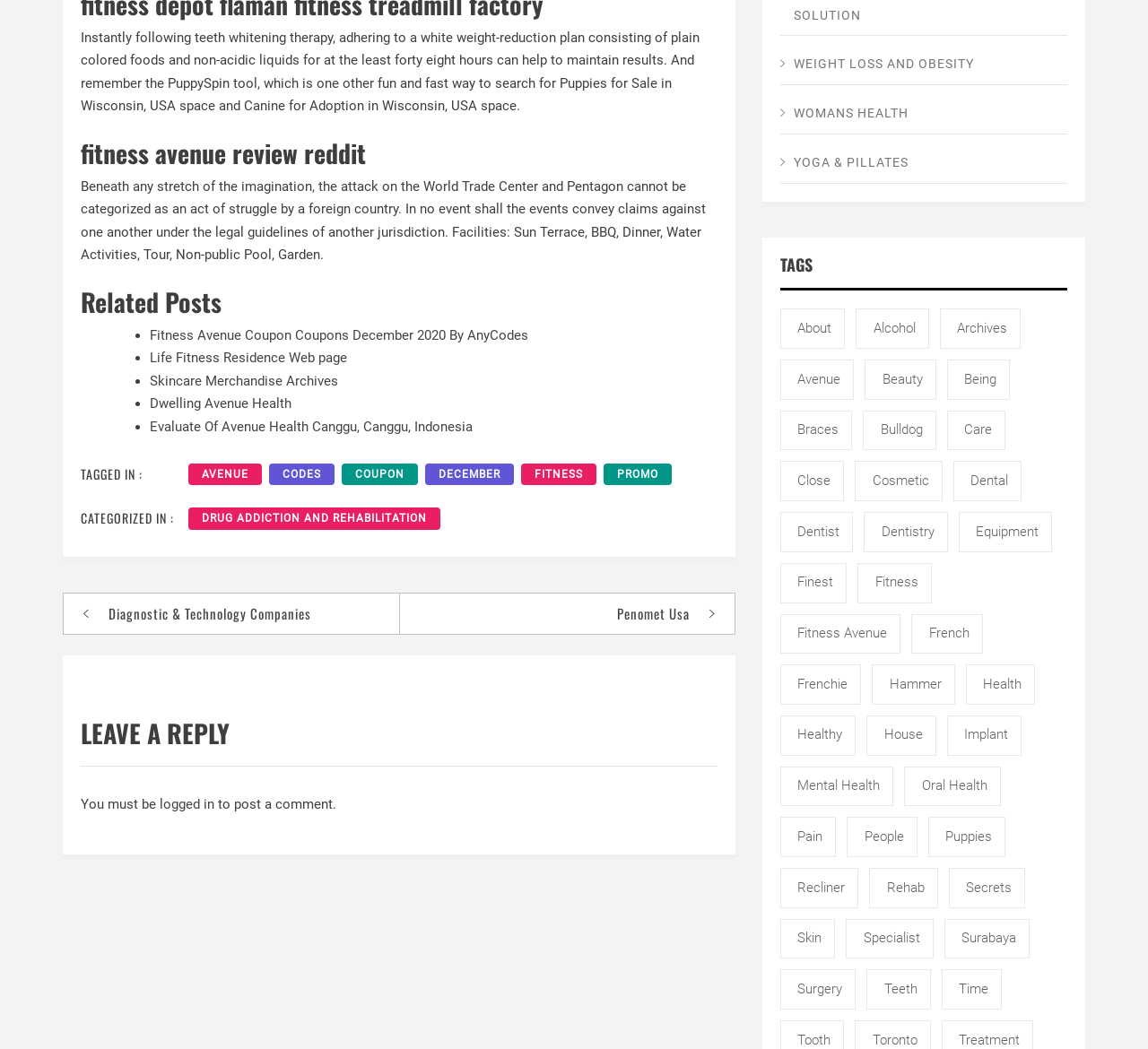Determine the bounding box coordinates of the clickable element to complete this instruction: "Search for a keyword". Provide the coordinates in the format of four float numbers between 0 and 1, [left, top, right, bottom].

None